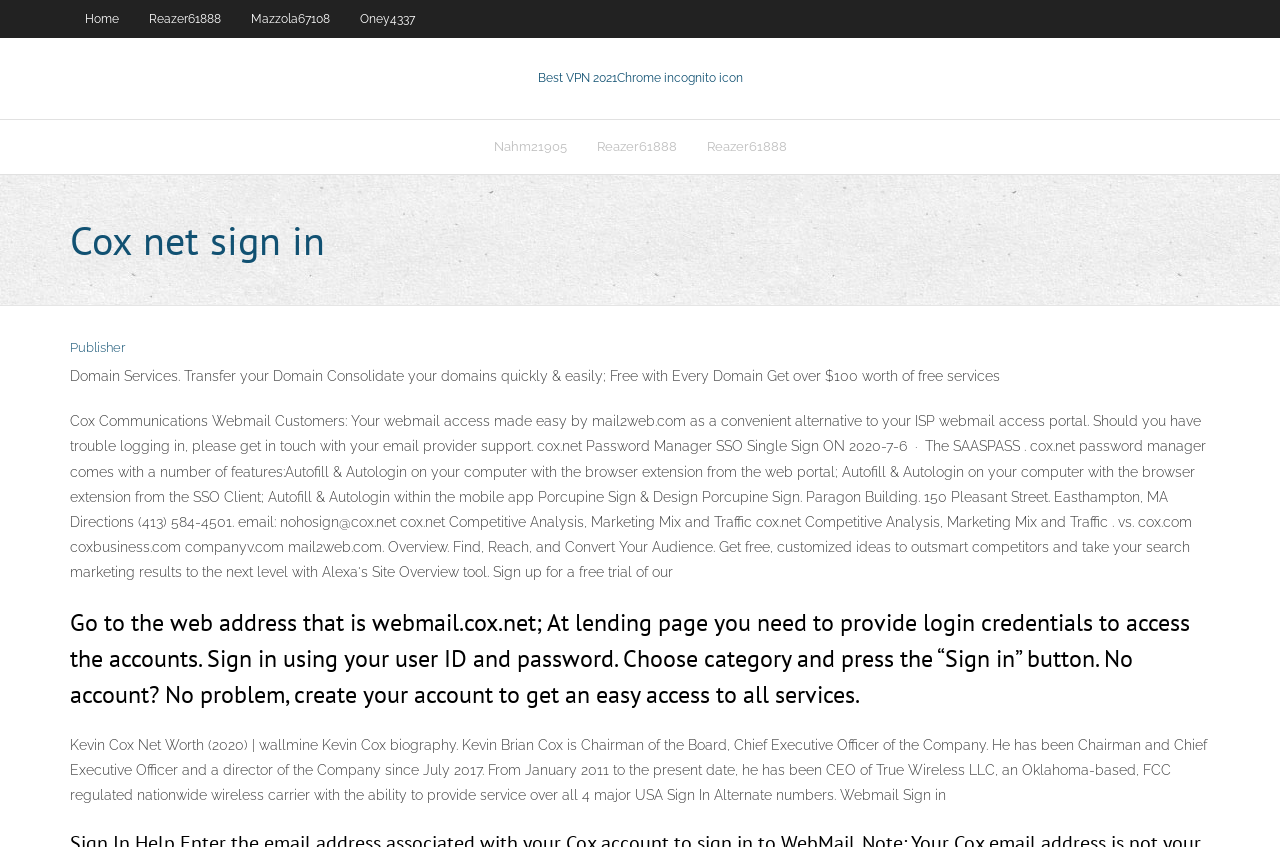Respond with a single word or phrase to the following question: How many links are there in the second layout table?

3